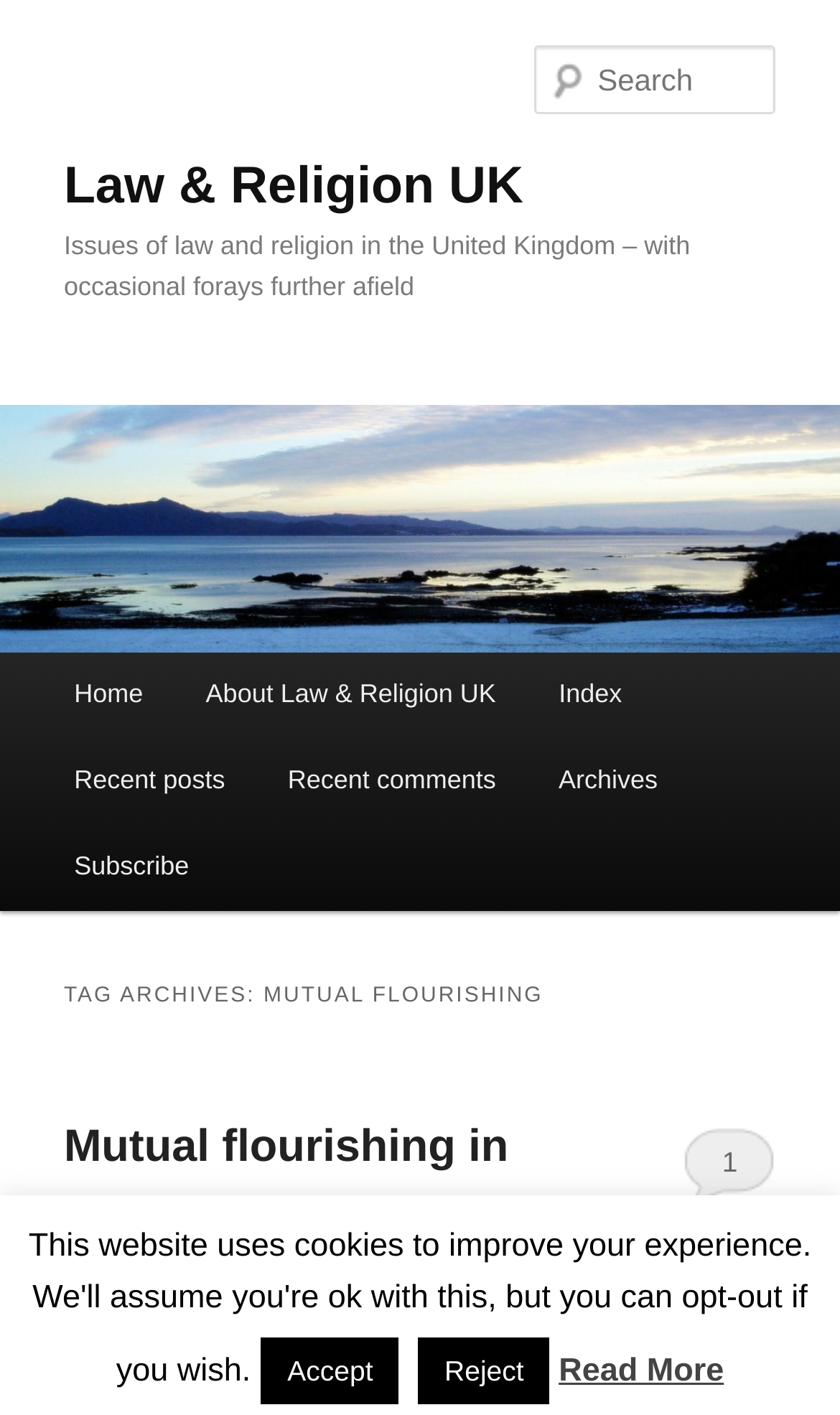Using floating point numbers between 0 and 1, provide the bounding box coordinates in the format (top-left x, top-left y, bottom-right x, bottom-right y). Locate the UI element described here: Home

[0.051, 0.462, 0.208, 0.523]